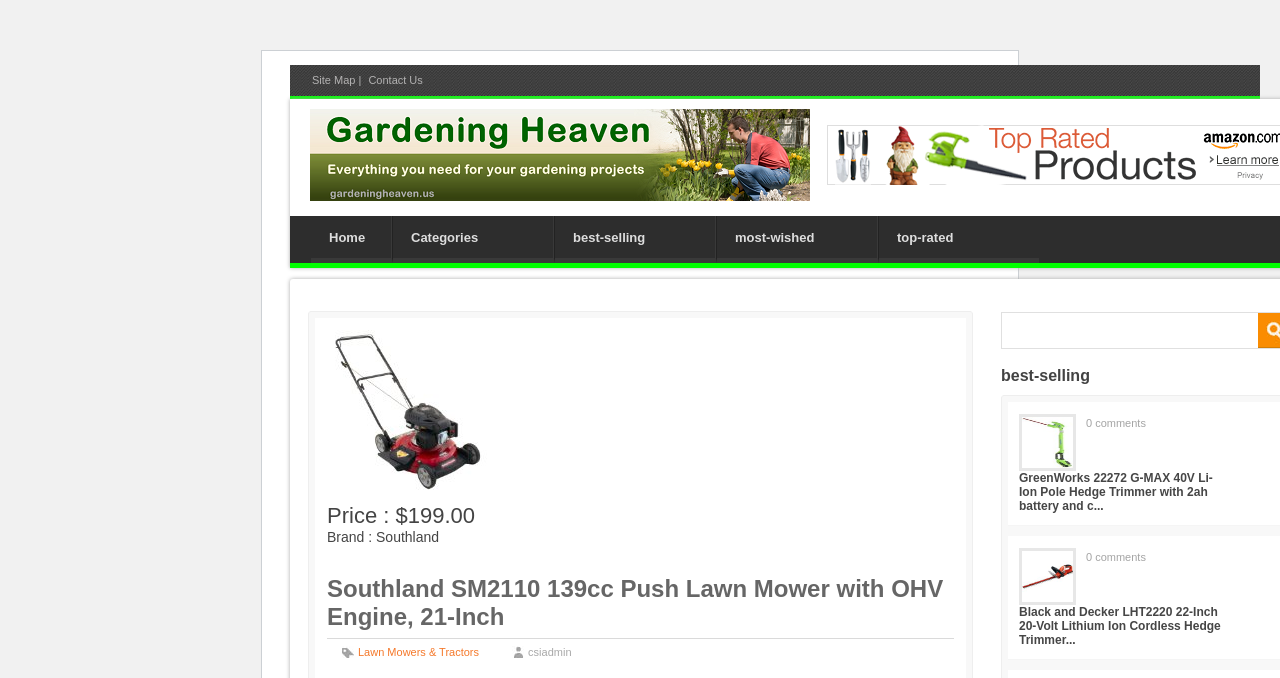Summarize the webpage with intricate details.

The webpage is about a product, specifically the Southland SM2110 139cc Push Lawn Mower with OHV Engine, 21-Inch. At the top, there are several links, including "Site Map", "Contact Us", and "Home", which are positioned horizontally and relatively close to each other. Below these links, there are more links, including "Categories", "best-selling", "most-wished", and "top-rated", which are also positioned horizontally.

On the left side of the page, there is a large image, which takes up a significant portion of the screen. Below the image, there are several lines of text, including the product price, brand, and a heading with the product name.

Further down the page, there are several sections, each with a heading and a link. These sections appear to be related to other products, including the GreenWorks 22272 G-MAX 40V Li-Ion Pole Hedge Trimmer and the Black and Decker LHT2220 22-Inch 20-Volt Lithium Ion Cordless Hedge Trimmer. Each of these sections has a link to the product and a "0 comments" link below it.

Overall, the webpage has a clear structure, with a focus on the product information and related products. The layout is organized, with clear headings and concise text.